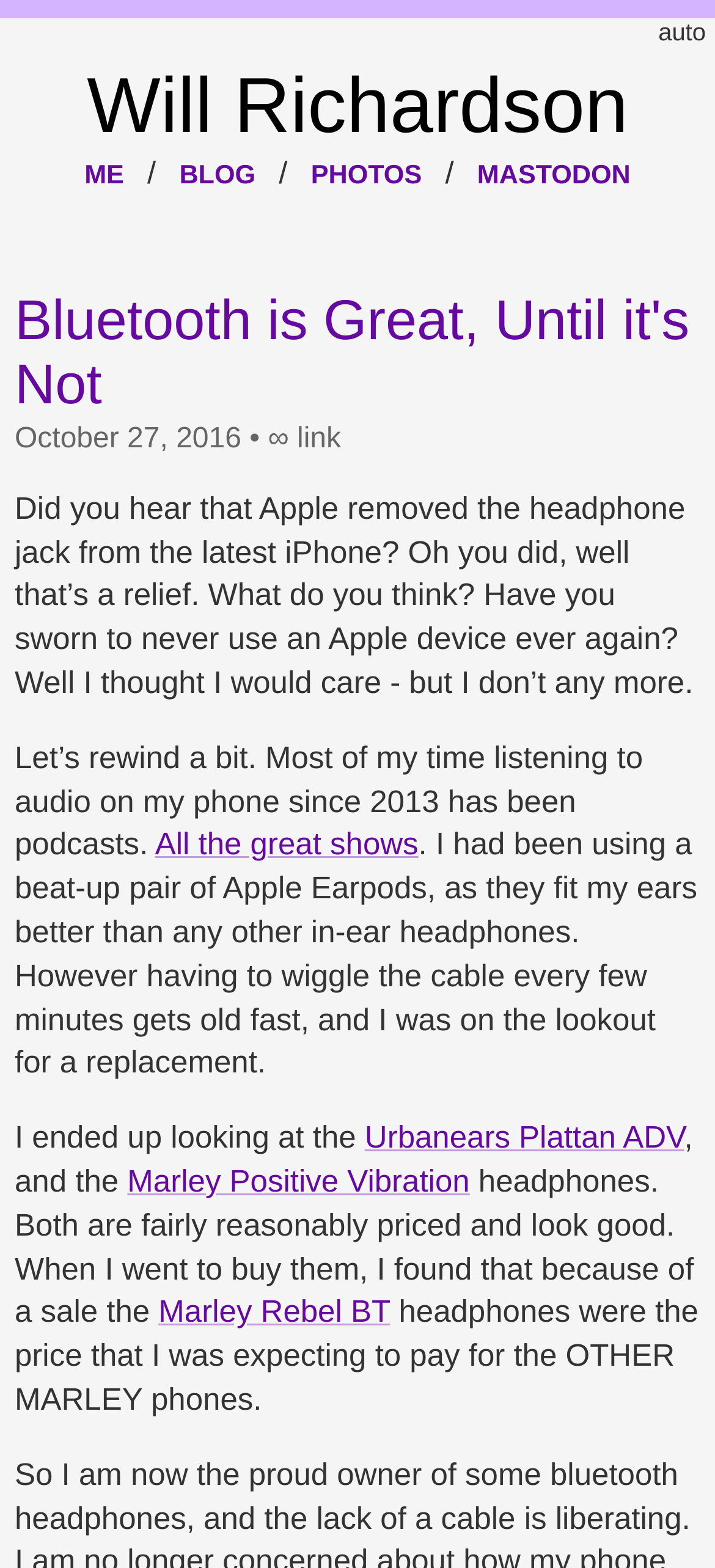Please identify the primary heading on the webpage and return its text.

Bluetooth is Great, Until it's Not